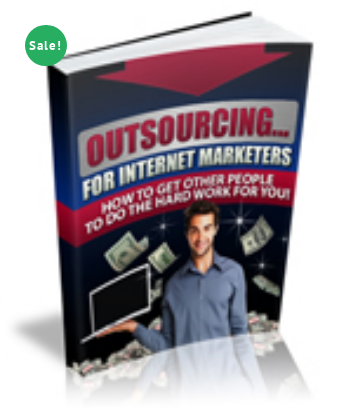What is the central figure holding?
Respond to the question with a single word or phrase according to the image.

A laptop